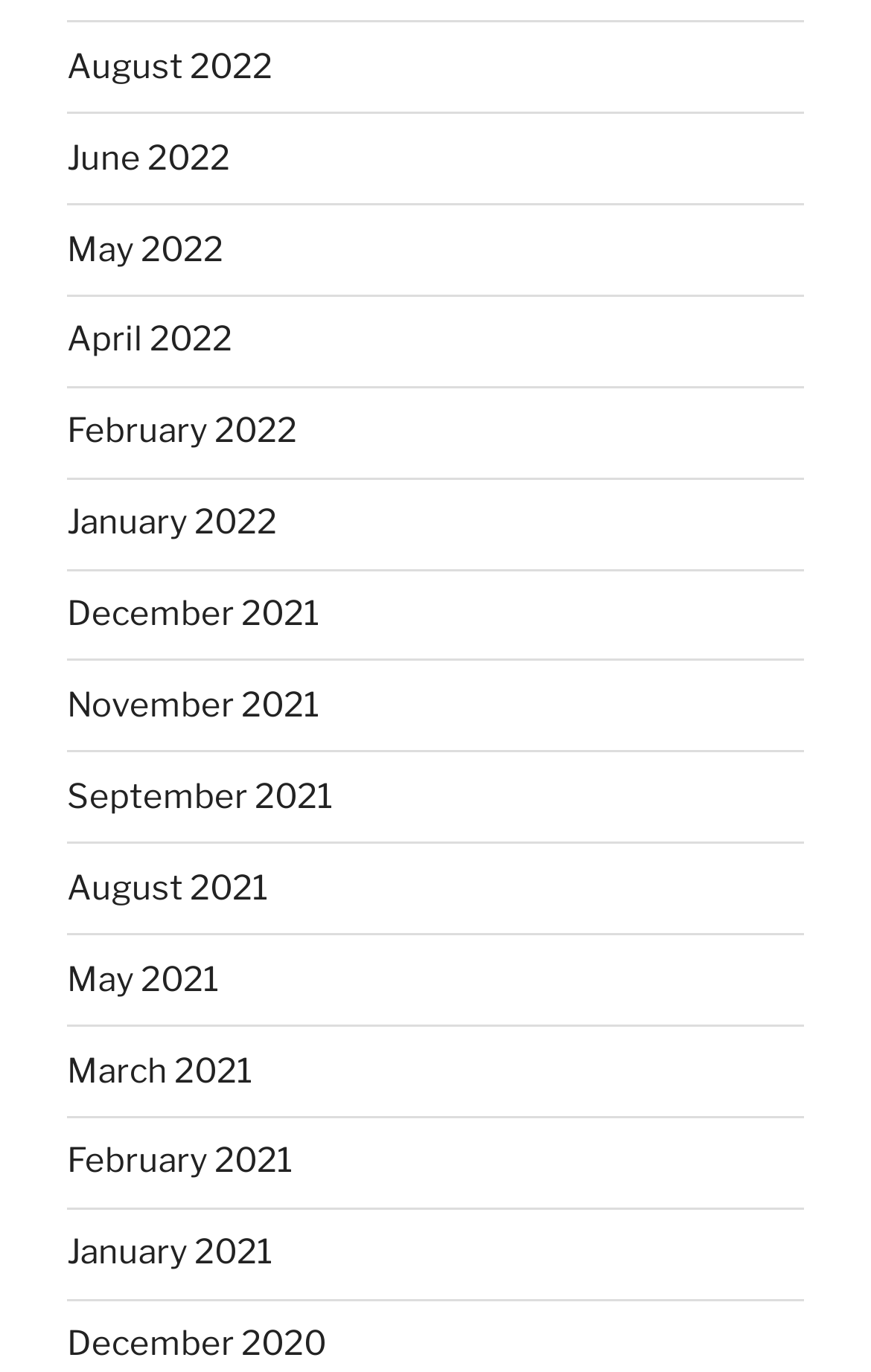Provide the bounding box coordinates for the area that should be clicked to complete the instruction: "view January 2021".

[0.077, 0.899, 0.313, 0.928]